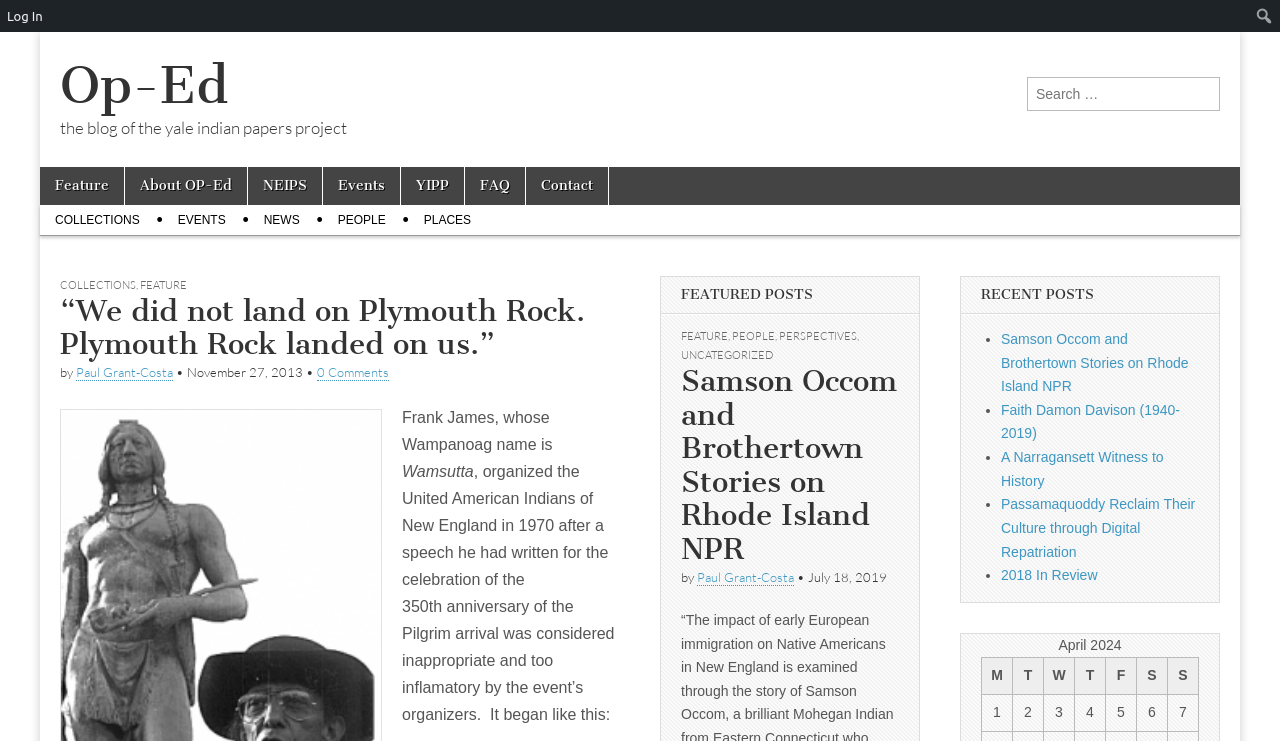What is the name of the person who organized the United American Indians of New England?
Please give a detailed and thorough answer to the question, covering all relevant points.

The name of the person who organized the United American Indians of New England can be found in the static text element 'Frank James, whose Wampanoag name is Wamsutta, organized the United American Indians of New England in 1970...' which is located in the main content area of the webpage.